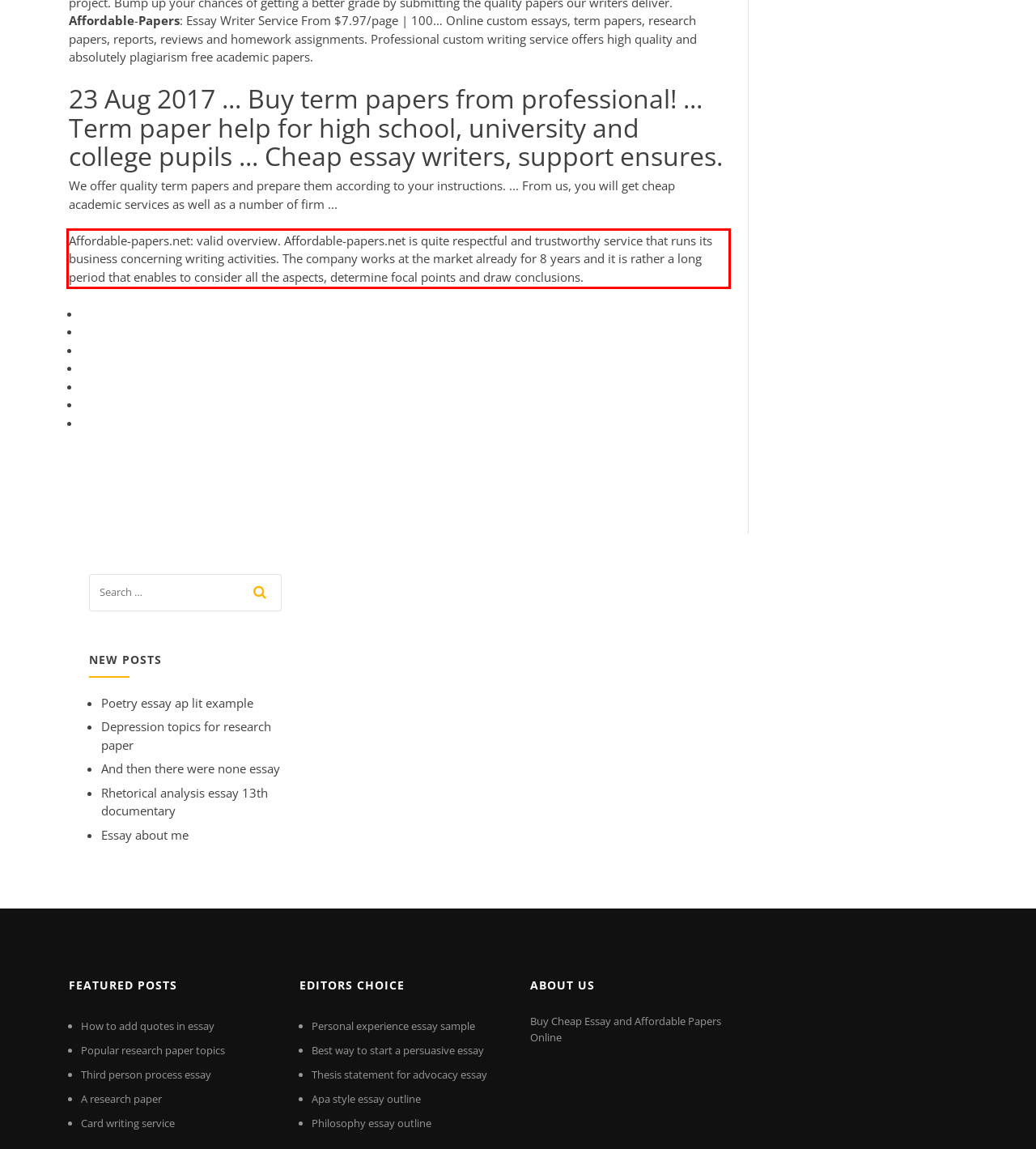You are presented with a webpage screenshot featuring a red bounding box. Perform OCR on the text inside the red bounding box and extract the content.

Affordable-papers.net: valid overview. Affordable-papers.net is quite respectful and trustworthy service that runs its business concerning writing activities. The company works at the market already for 8 years and it is rather a long period that enables to consider all the aspects, determine focal points and draw conclusions.